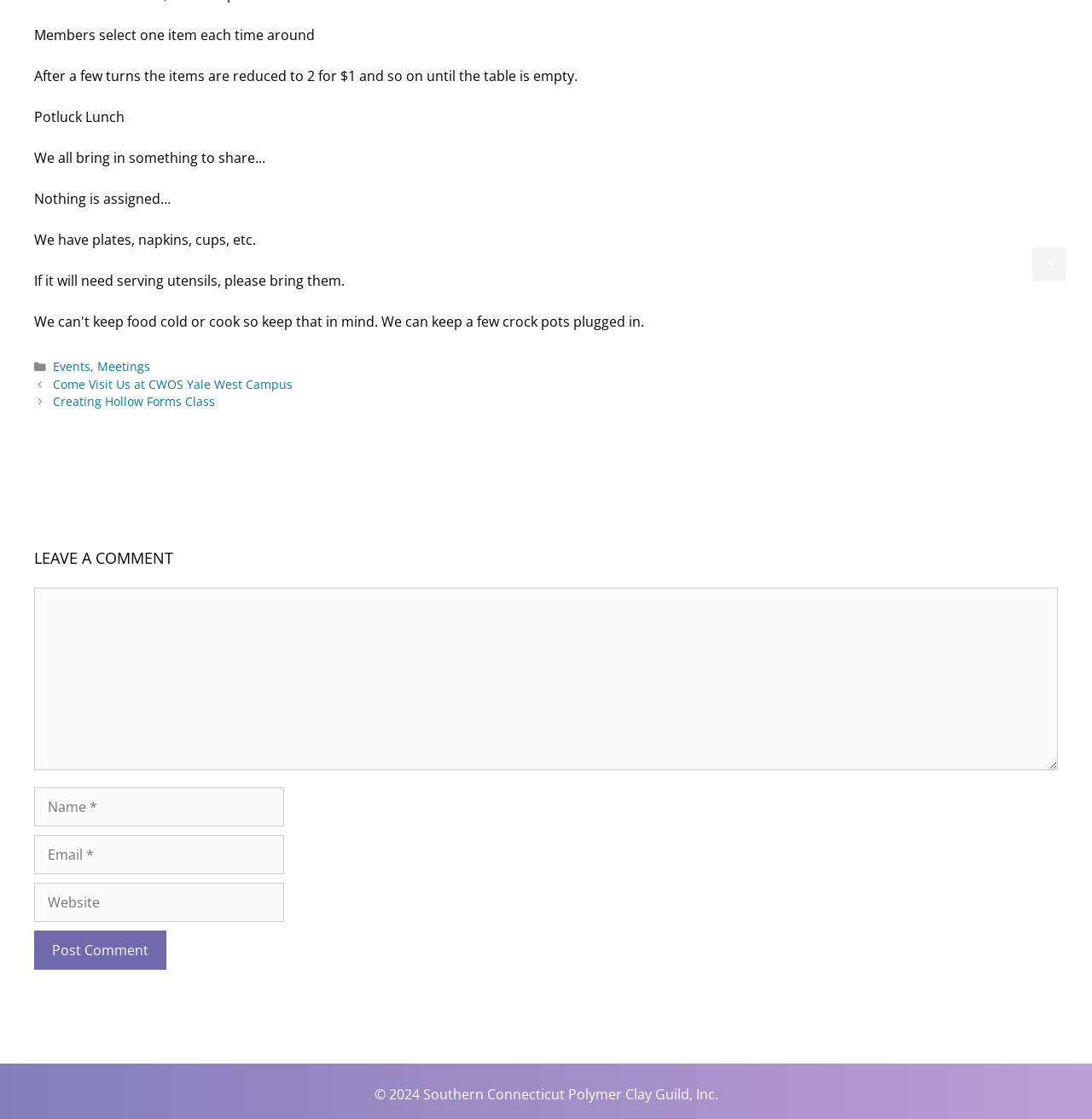Based on the element description Creating Hollow Forms Class, identify the bounding box coordinates for the UI element. The coordinates should be in the format (top-left x, top-left y, bottom-right x, bottom-right y) and within the 0 to 1 range.

[0.048, 0.351, 0.197, 0.366]